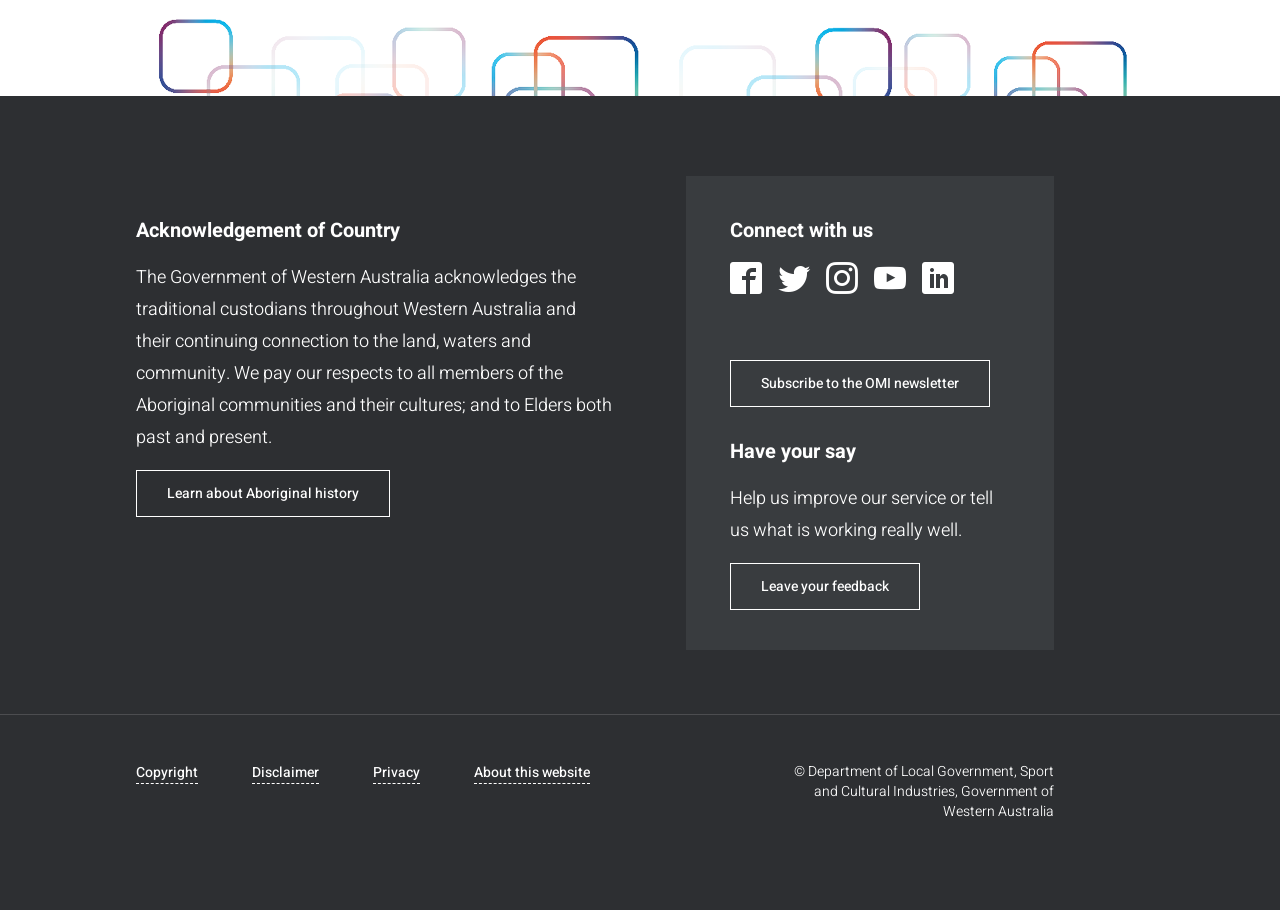Bounding box coordinates are specified in the format (top-left x, top-left y, bottom-right x, bottom-right y). All values are floating point numbers bounded between 0 and 1. Please provide the bounding box coordinate of the region this sentence describes: Subscribe to the OMI newsletter

[0.57, 0.395, 0.773, 0.447]